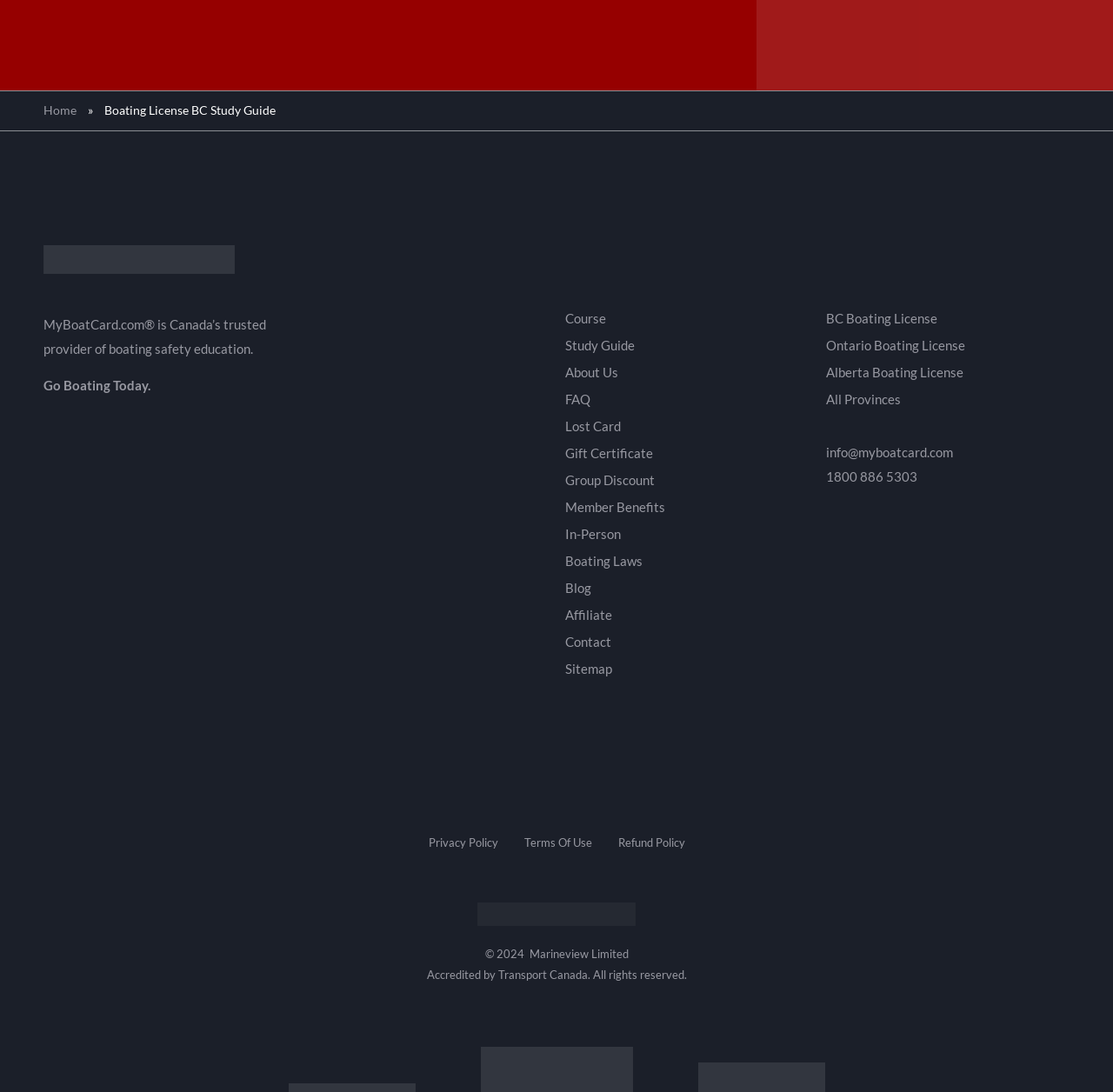Pinpoint the bounding box coordinates of the area that should be clicked to complete the following instruction: "Click on the 'Contact' link". The coordinates must be given as four float numbers between 0 and 1, i.e., [left, top, right, bottom].

[0.508, 0.576, 0.727, 0.601]